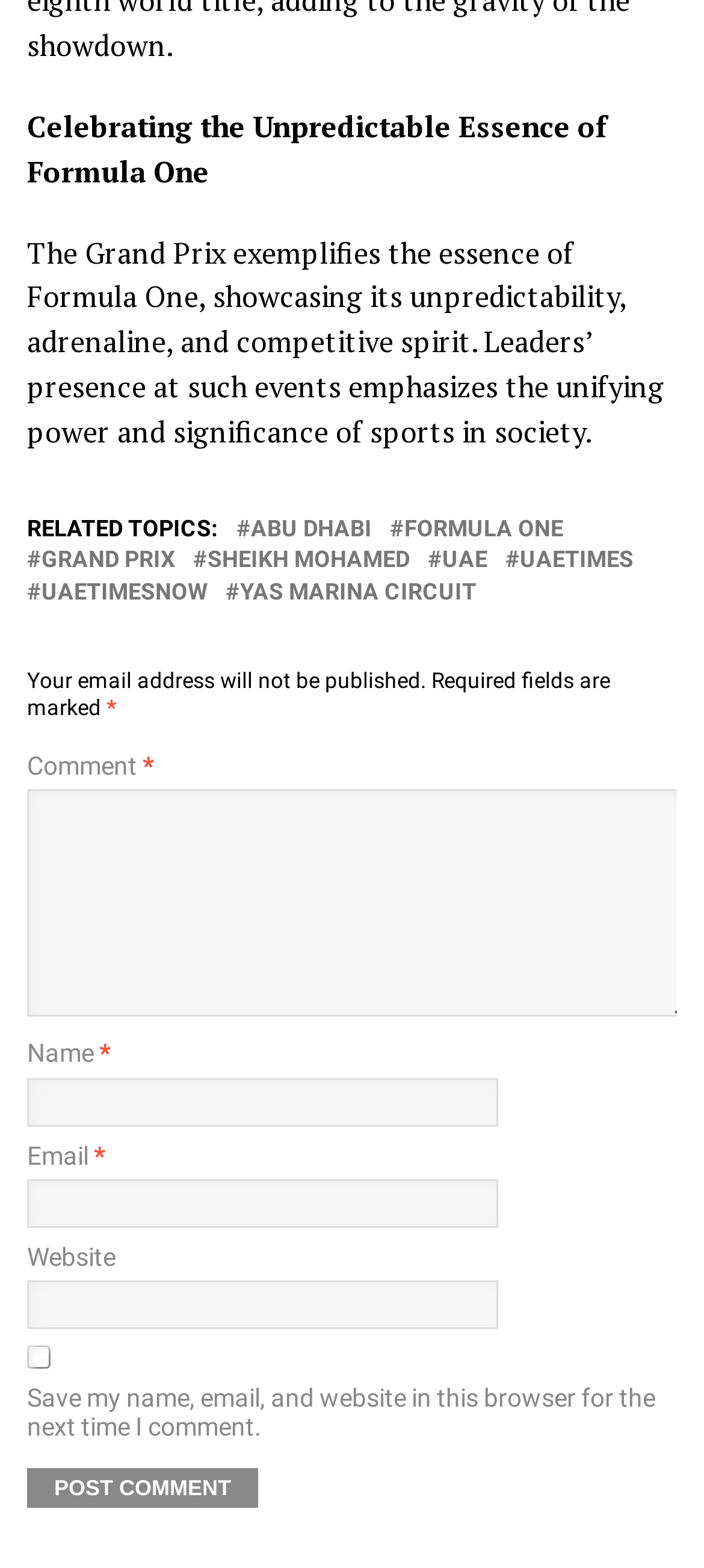Please identify the bounding box coordinates of the element I need to click to follow this instruction: "Enter your name in the 'Name' field".

[0.038, 0.687, 0.708, 0.718]